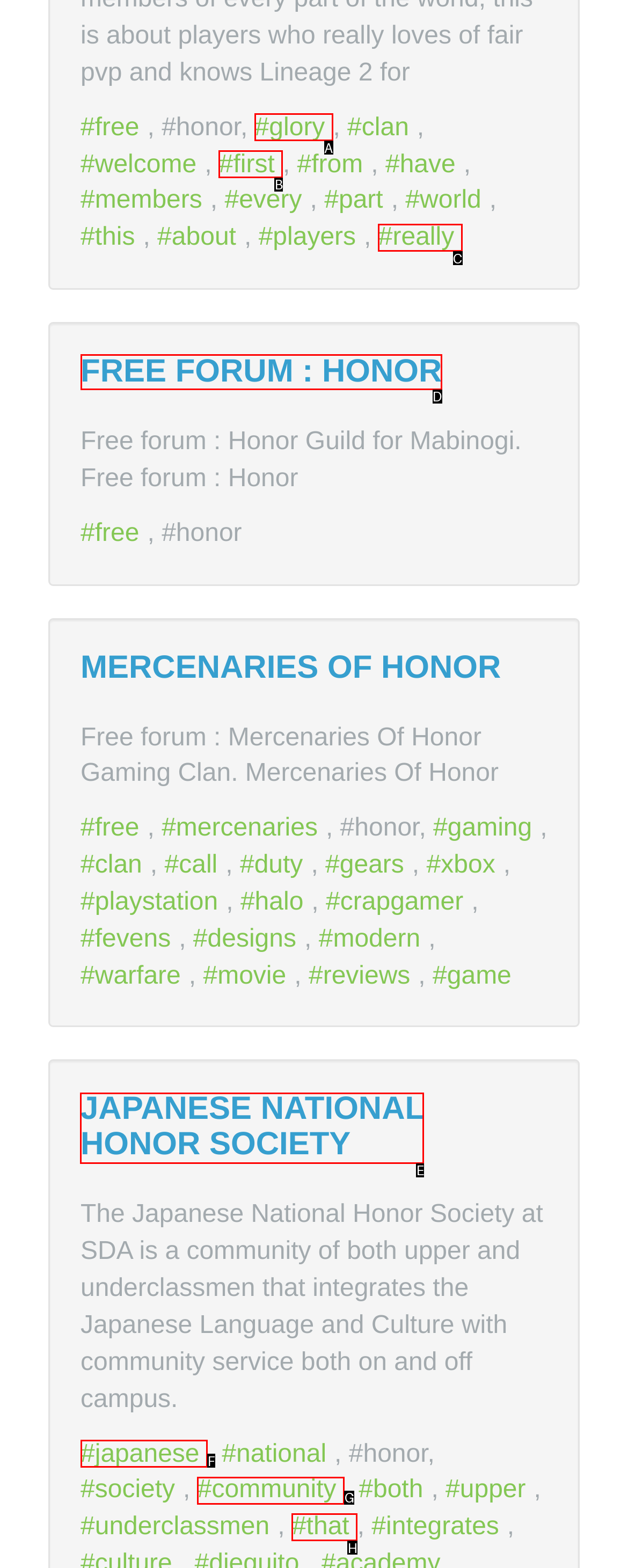Provide the letter of the HTML element that you need to click on to perform the task: Explore the 'JAPANESE NATIONAL HONOR SOCIETY' section.
Answer with the letter corresponding to the correct option.

E